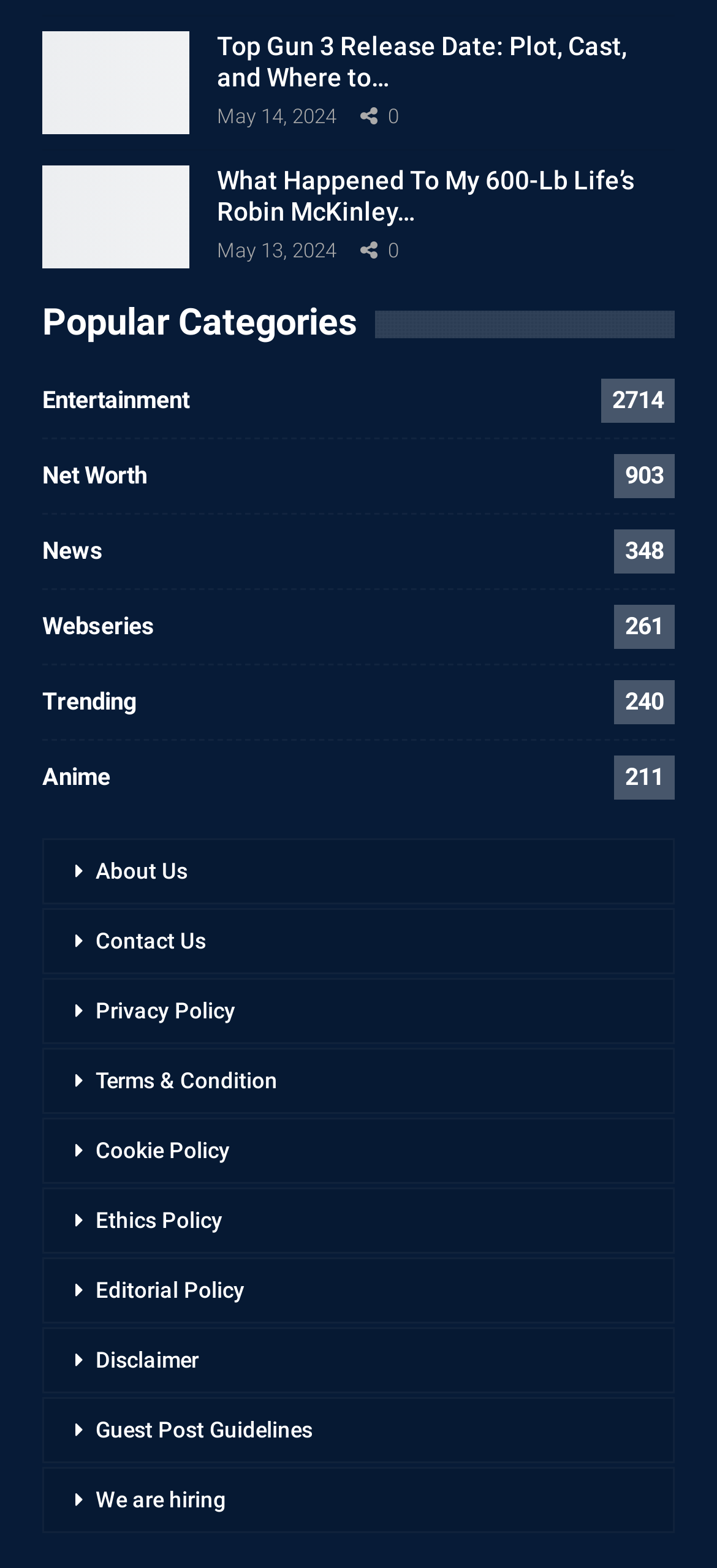Please predict the bounding box coordinates of the element's region where a click is necessary to complete the following instruction: "Read the article about Oyster Crackers from Scratch". The coordinates should be represented by four float numbers between 0 and 1, i.e., [left, top, right, bottom].

None